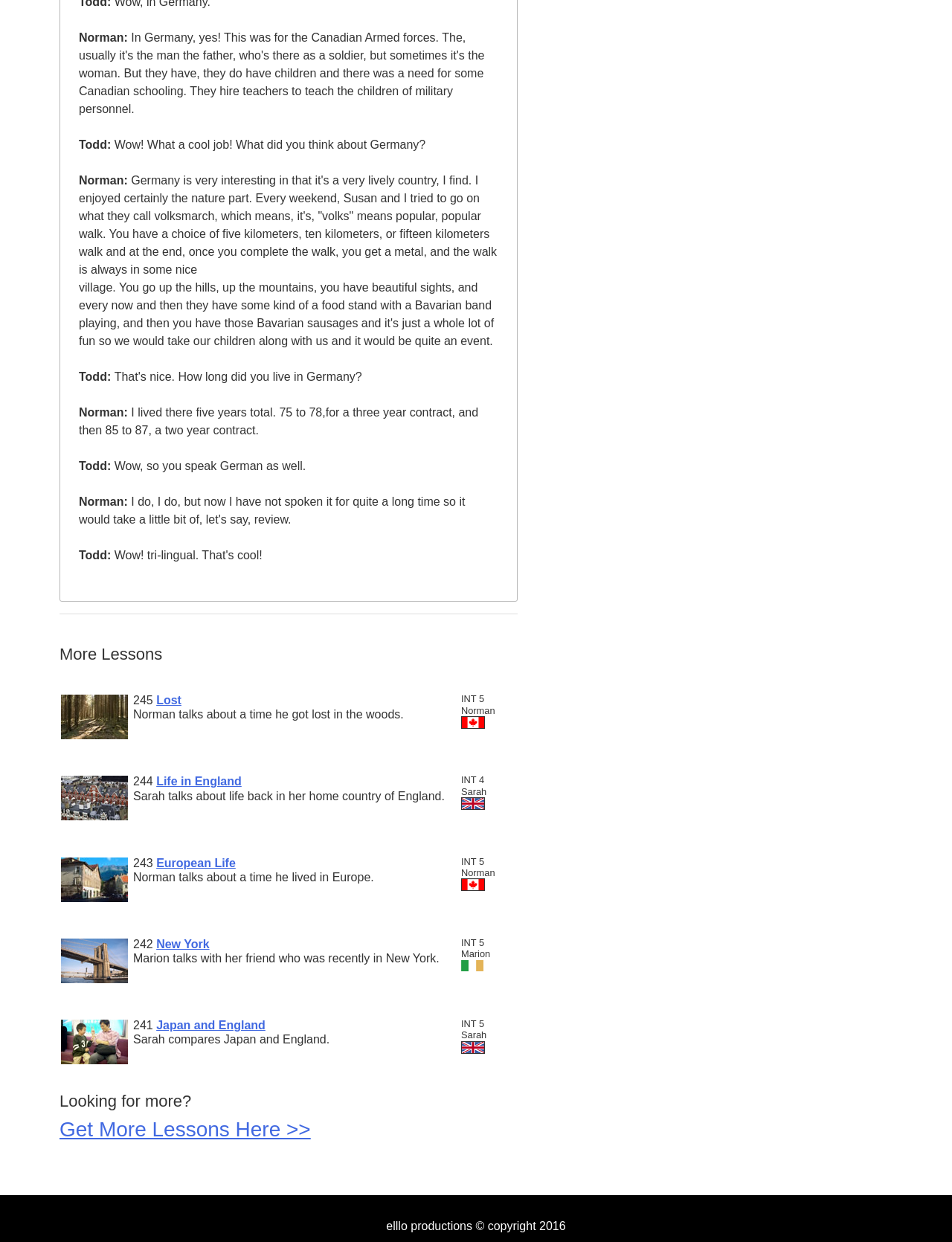What is Norman talking about?
Please answer the question with as much detail as possible using the screenshot.

Based on the conversation between Todd and Norman, Norman is talking about his experience in Germany, mentioning that it's a lively country and he enjoyed the nature part, specifically the volksmarch, which is a popular walk.